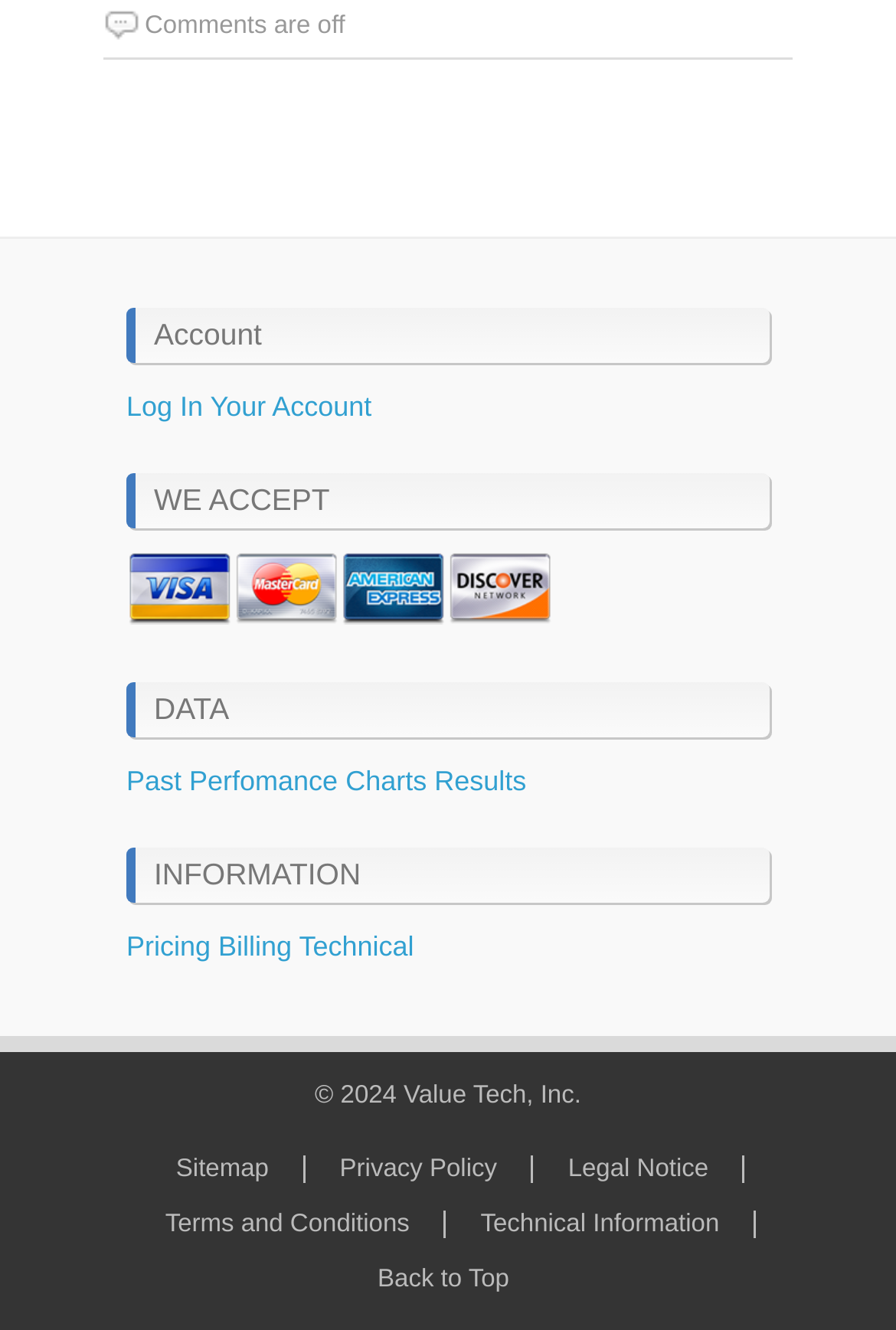Refer to the image and offer a detailed explanation in response to the question: How many links are there in the footer section?

The footer section is located at the bottom of the webpage, and it contains five links: 'Sitemap', 'Privacy Policy', 'Legal Notice', 'Terms and Conditions', and 'Technical Information'.